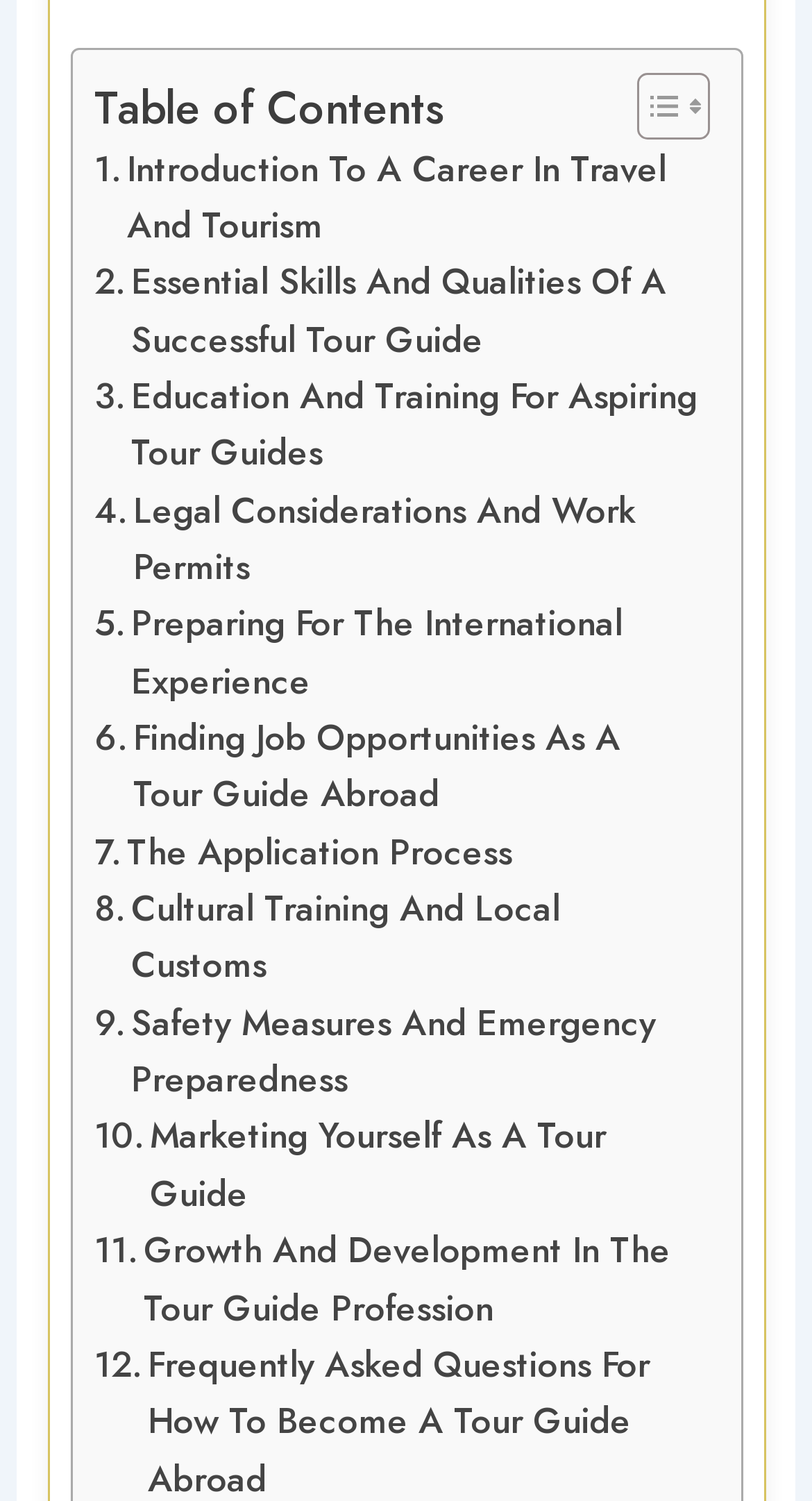Is the image on the right side of the 'Toggle Table of Content' link?
Answer with a single word or phrase, using the screenshot for reference.

Yes